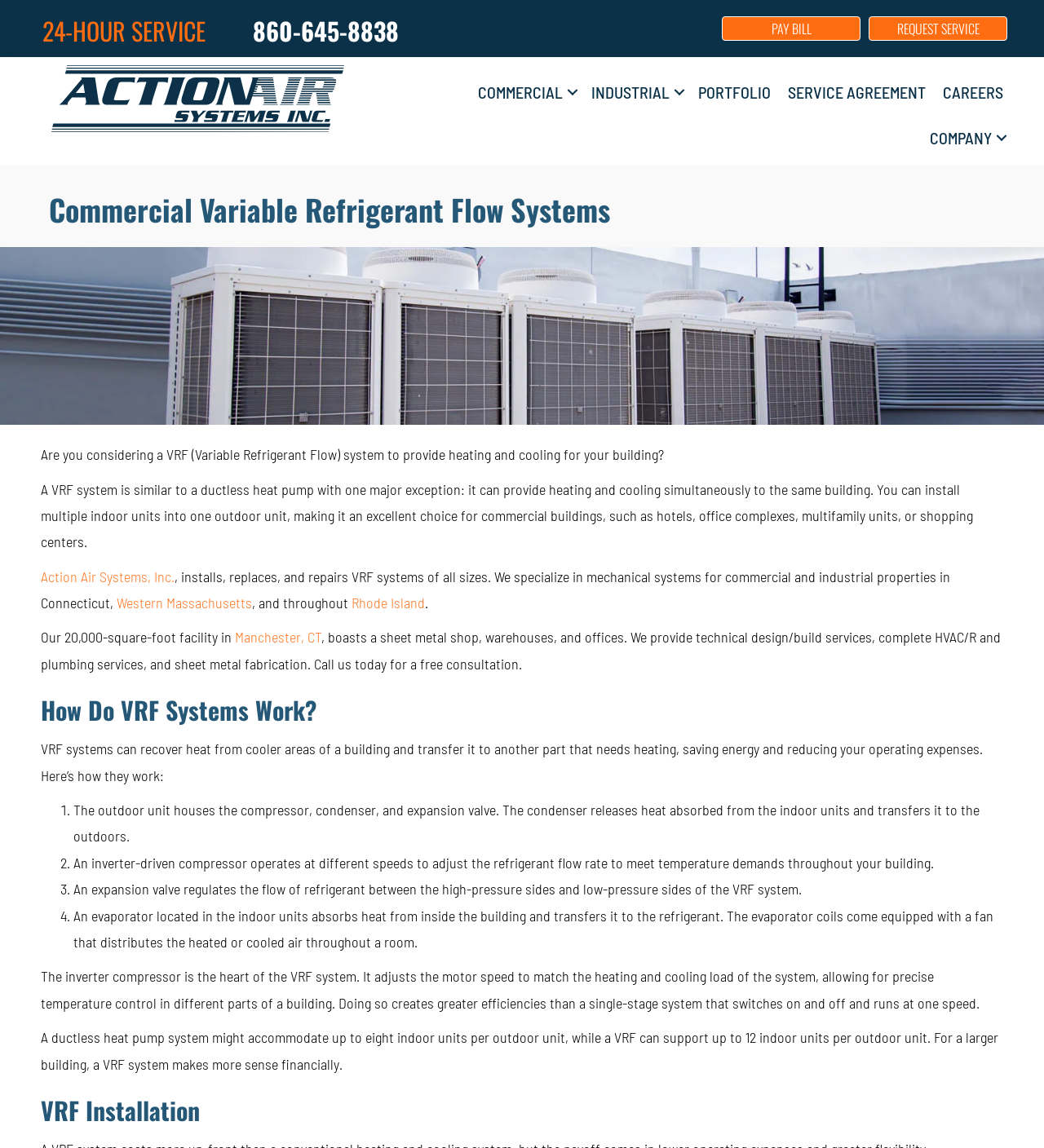Locate the bounding box coordinates of the item that should be clicked to fulfill the instruction: "Request service".

[0.832, 0.014, 0.965, 0.036]